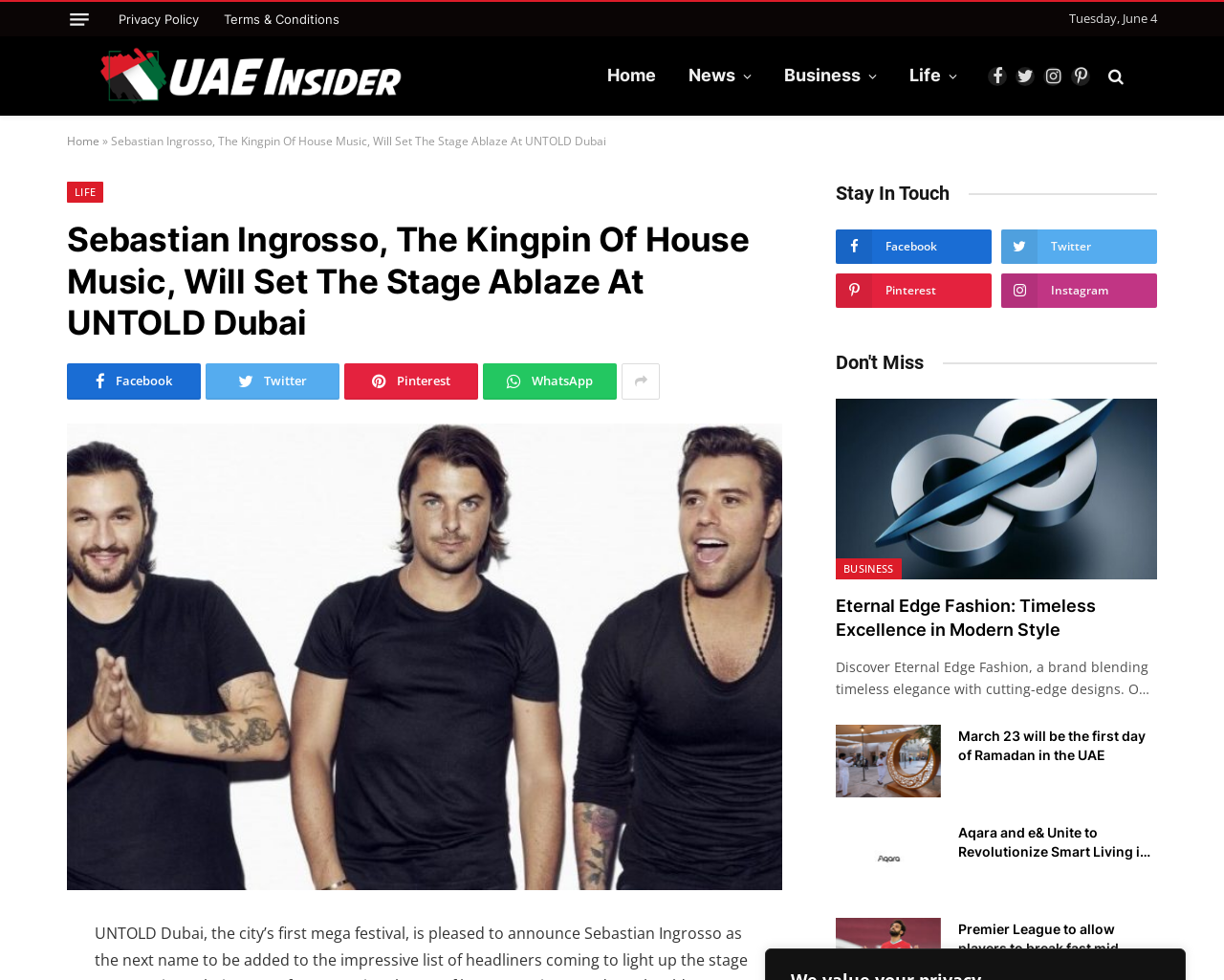What is the profession of Sebastian Ingrosso?
Kindly offer a detailed explanation using the data available in the image.

I found the answer by reading the title of the webpage, which describes Sebastian Ingrosso as 'The Kingpin Of House Music'.